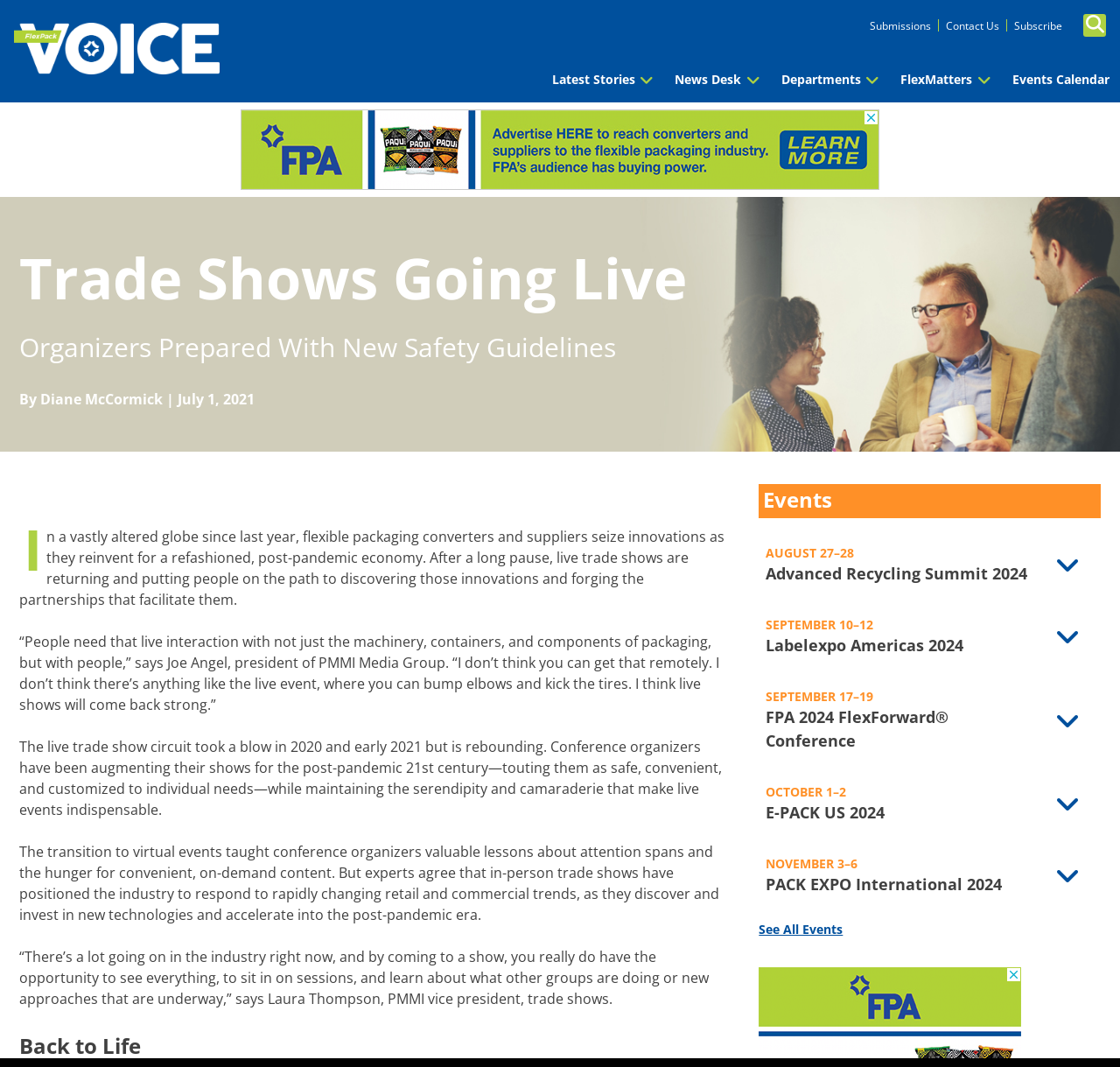Provide the text content of the webpage's main heading.

Trade Shows Going Live